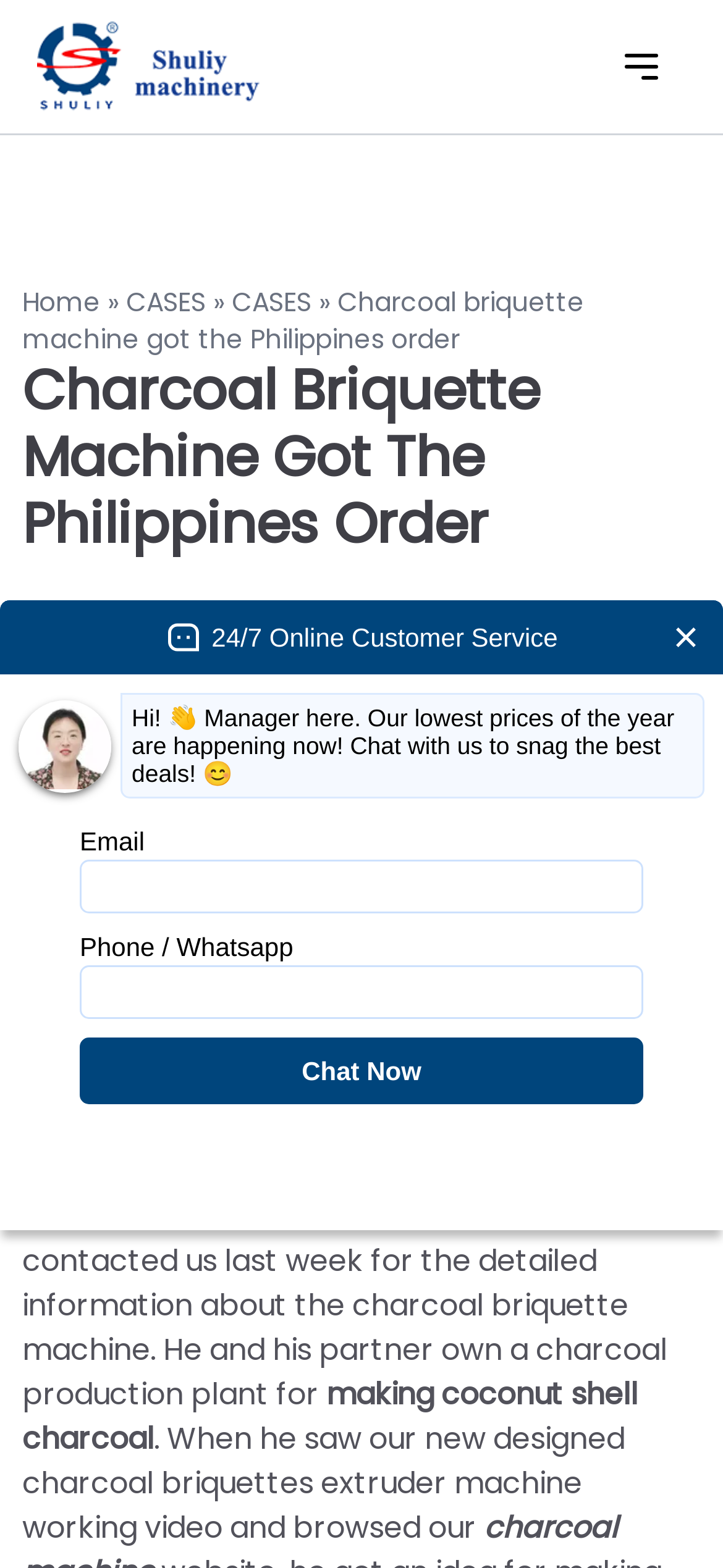Describe all the visual and textual components of the webpage comprehensively.

The webpage is about a charcoal briquette machine, specifically highlighting its practicality and multi-functionality in making charcoal briquettes with different shapes. 

At the top of the page, there is a header section with a logo on the left and a button on the right. Below the header, there is a navigation section with breadcrumbs, showing the current page's location in the website's hierarchy. The navigation section also includes links to the "Home" and "CASES" pages.

The main content of the page starts with a heading that reads "Charcoal Briquette Machine Got The Philippines Order". Below the heading, there is a paragraph of text that describes the charcoal briquette machine's features and capabilities. The text is followed by a link to more information about the machine.

The page then continues with another paragraph of text that tells a story about a Philippine customer who contacted the company about the charcoal briquette machine. The text is divided into several sections, with some parts highlighted as links.

On the right side of the page, there are several links to contact the company, including "Whatsapp", "Email", "LiveChat", and an unnamed link. Each of these links has an accompanying image. There is also an iframe that contains a live chat widget.

Overall, the page is focused on providing information about the charcoal briquette machine and its capabilities, as well as showcasing the company's experience and expertise in the field.